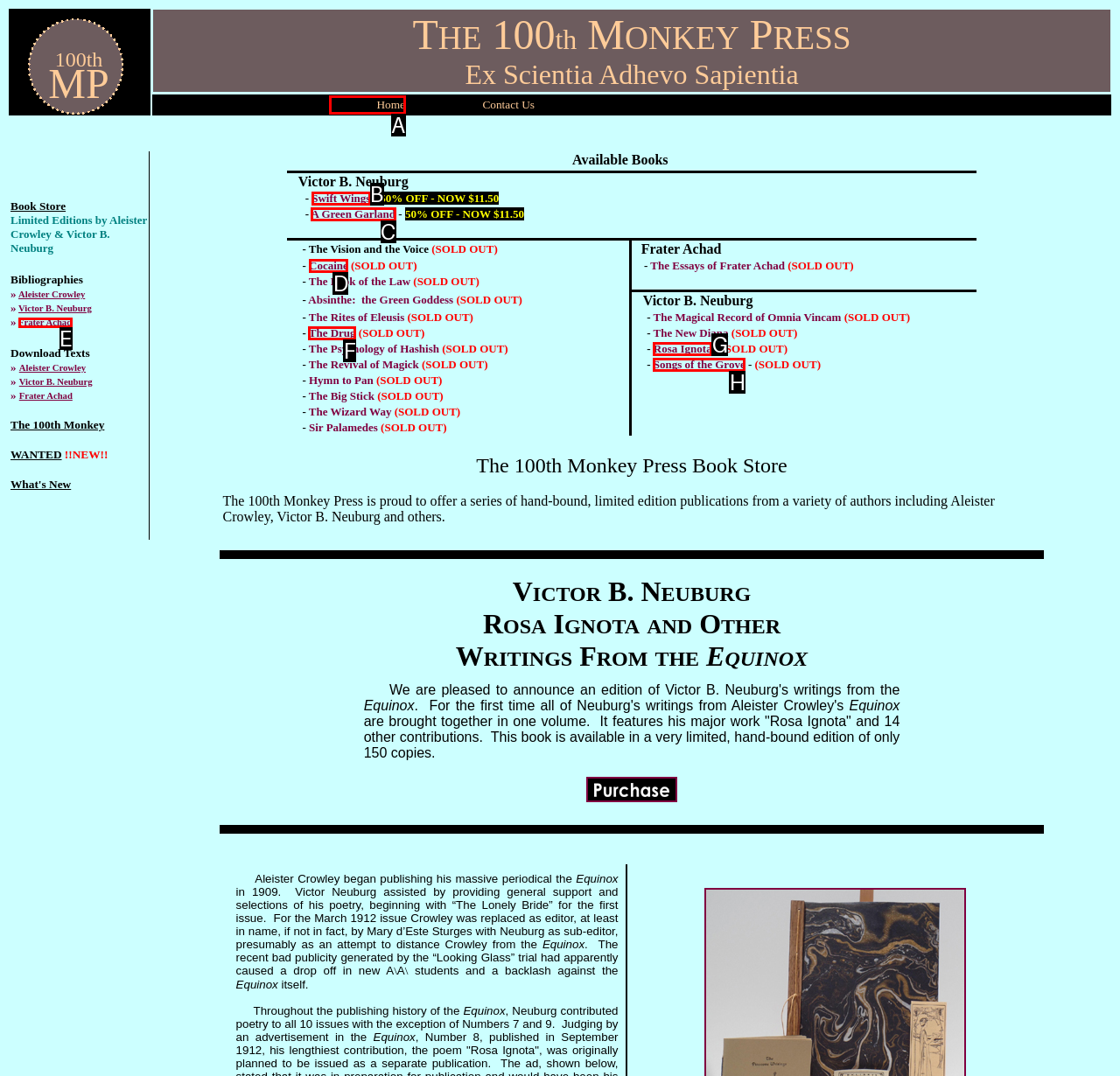Determine the correct UI element to click for this instruction: Click on Home. Respond with the letter of the chosen element.

A